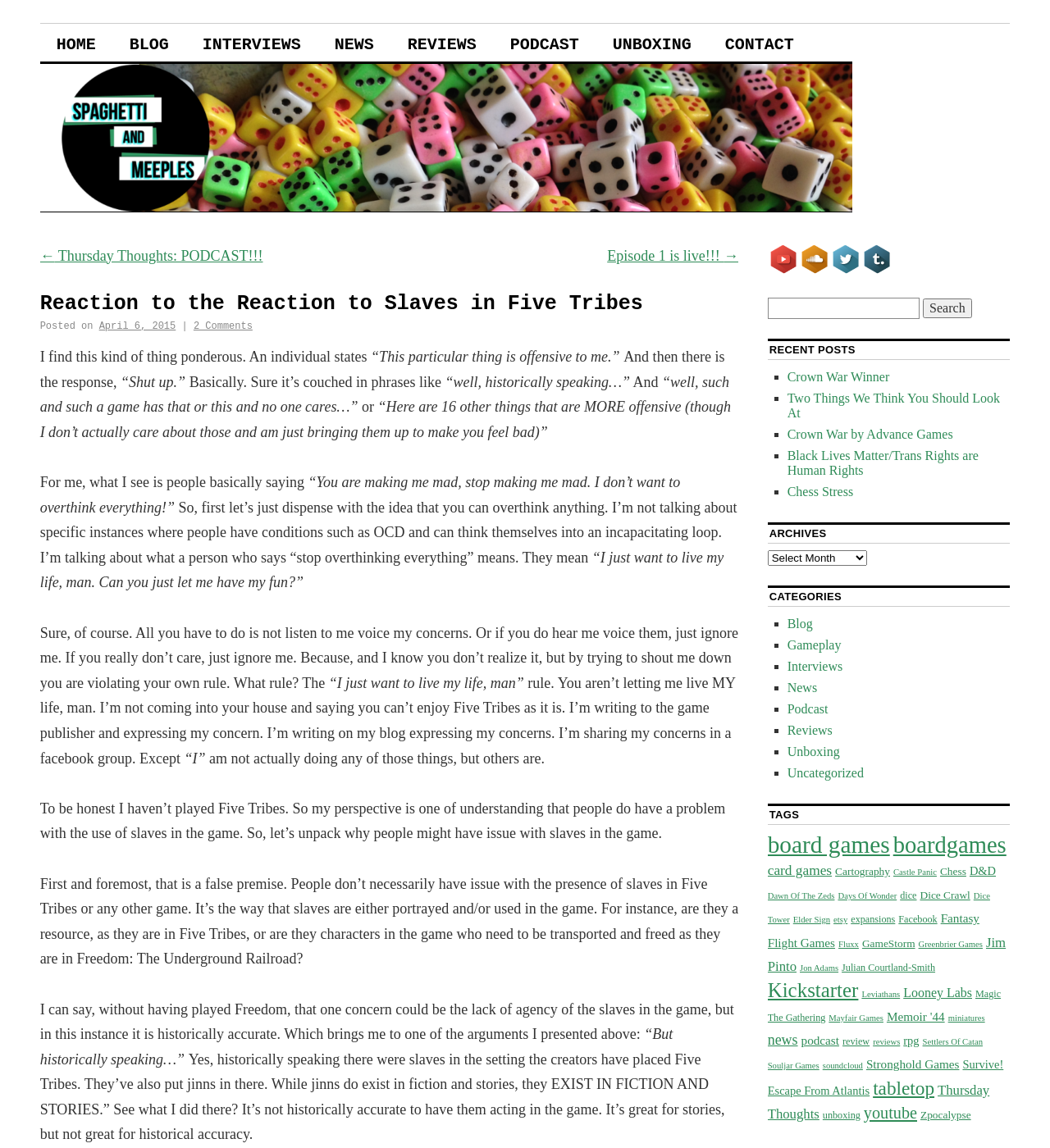Find and specify the bounding box coordinates that correspond to the clickable region for the instruction: "Check the RECENT POSTS".

[0.731, 0.295, 0.962, 0.313]